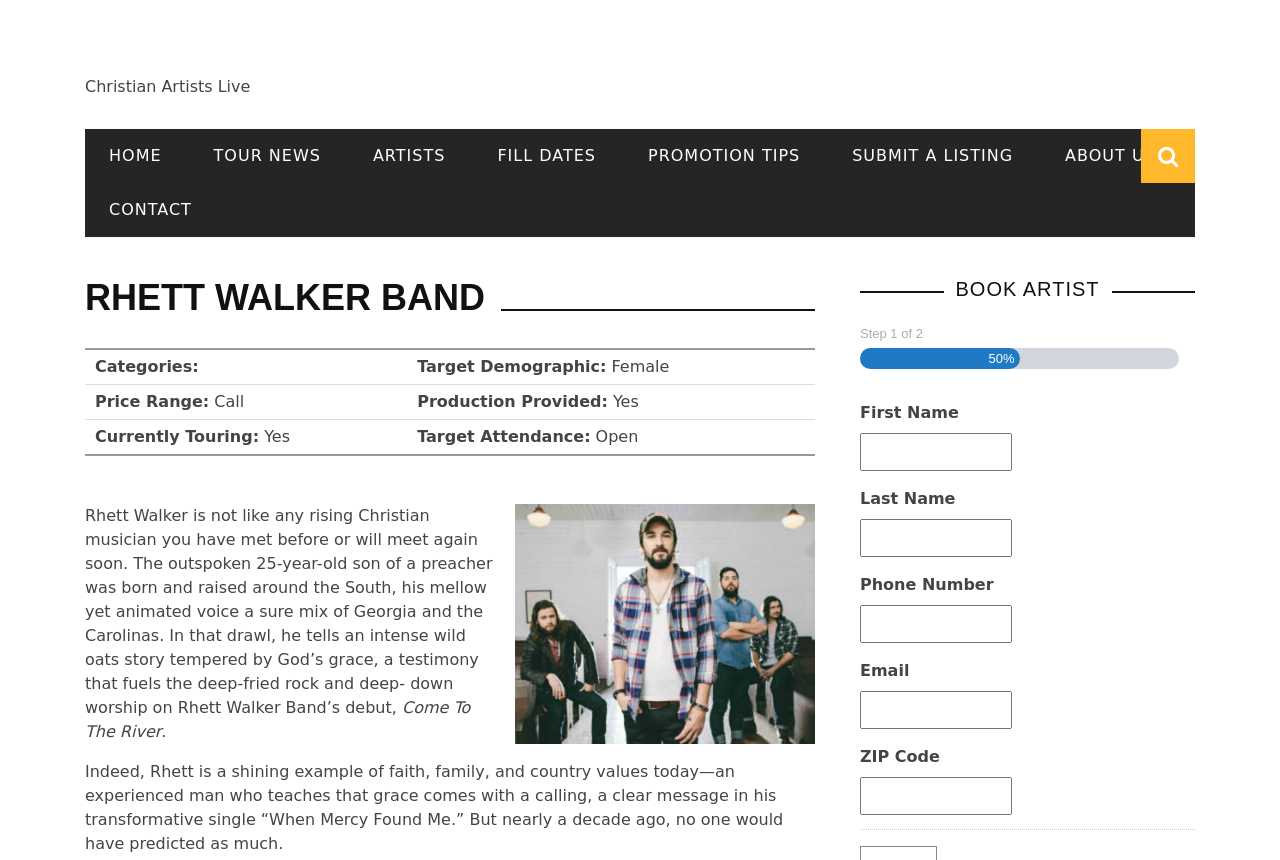Identify the bounding box coordinates necessary to click and complete the given instruction: "Click on Rhett Walker Band".

[0.402, 0.586, 0.637, 0.865]